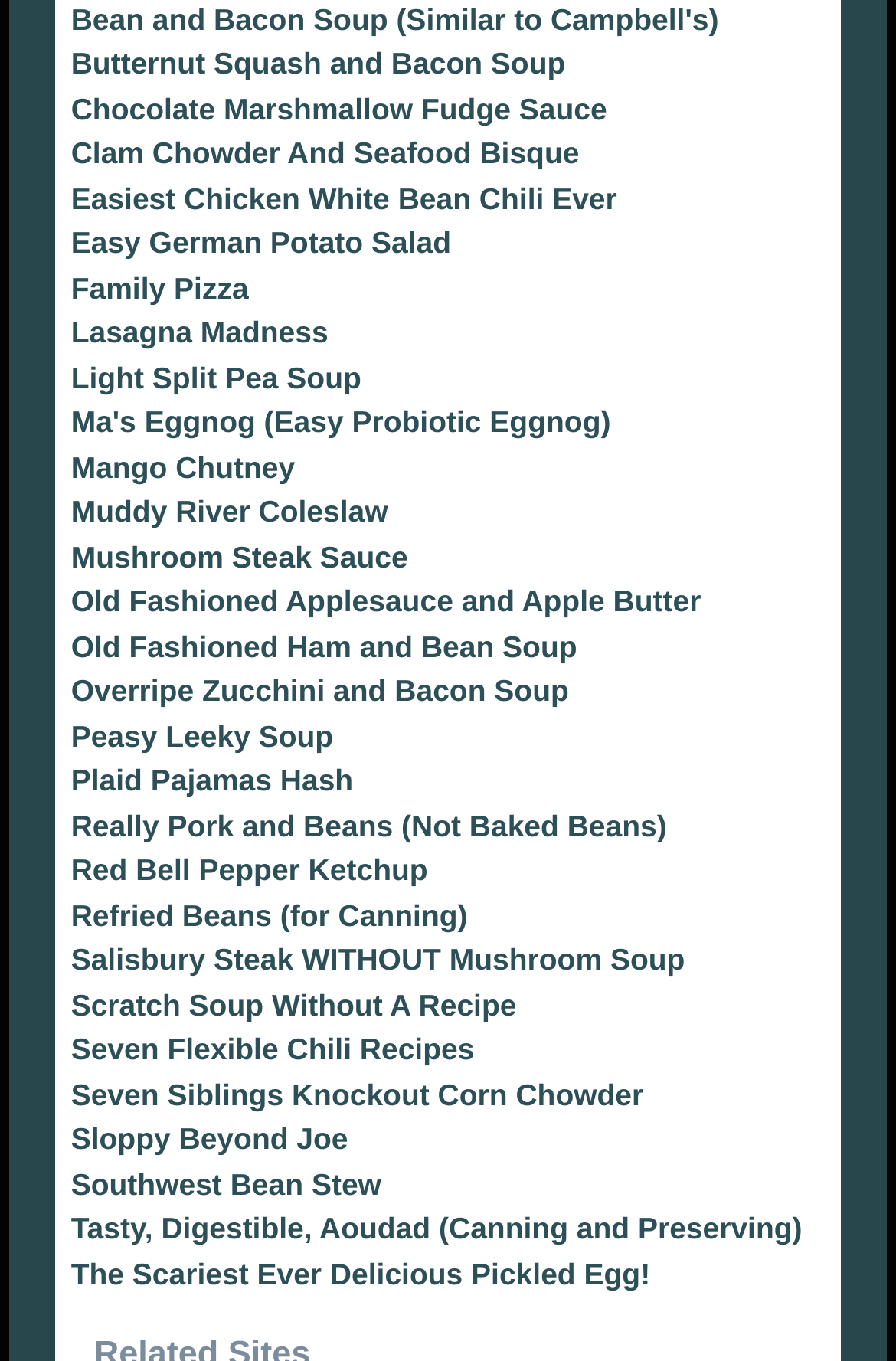Identify the bounding box coordinates for the element you need to click to achieve the following task: "Explore Butternut Squash and Bacon Soup". The coordinates must be four float values ranging from 0 to 1, formatted as [left, top, right, bottom].

[0.079, 0.034, 0.631, 0.06]